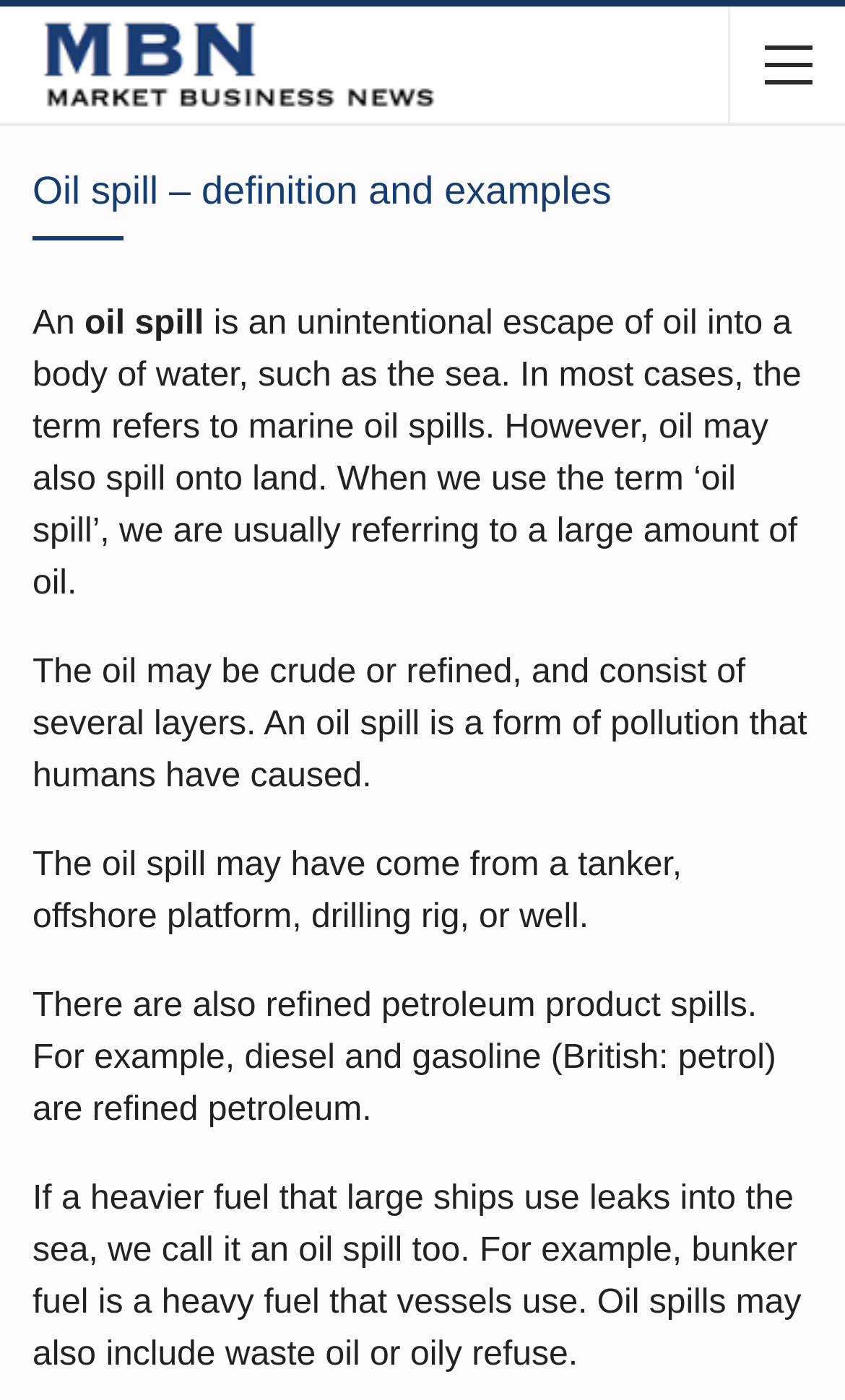Please determine the main heading text of this webpage.

Oil spill – definition and examples